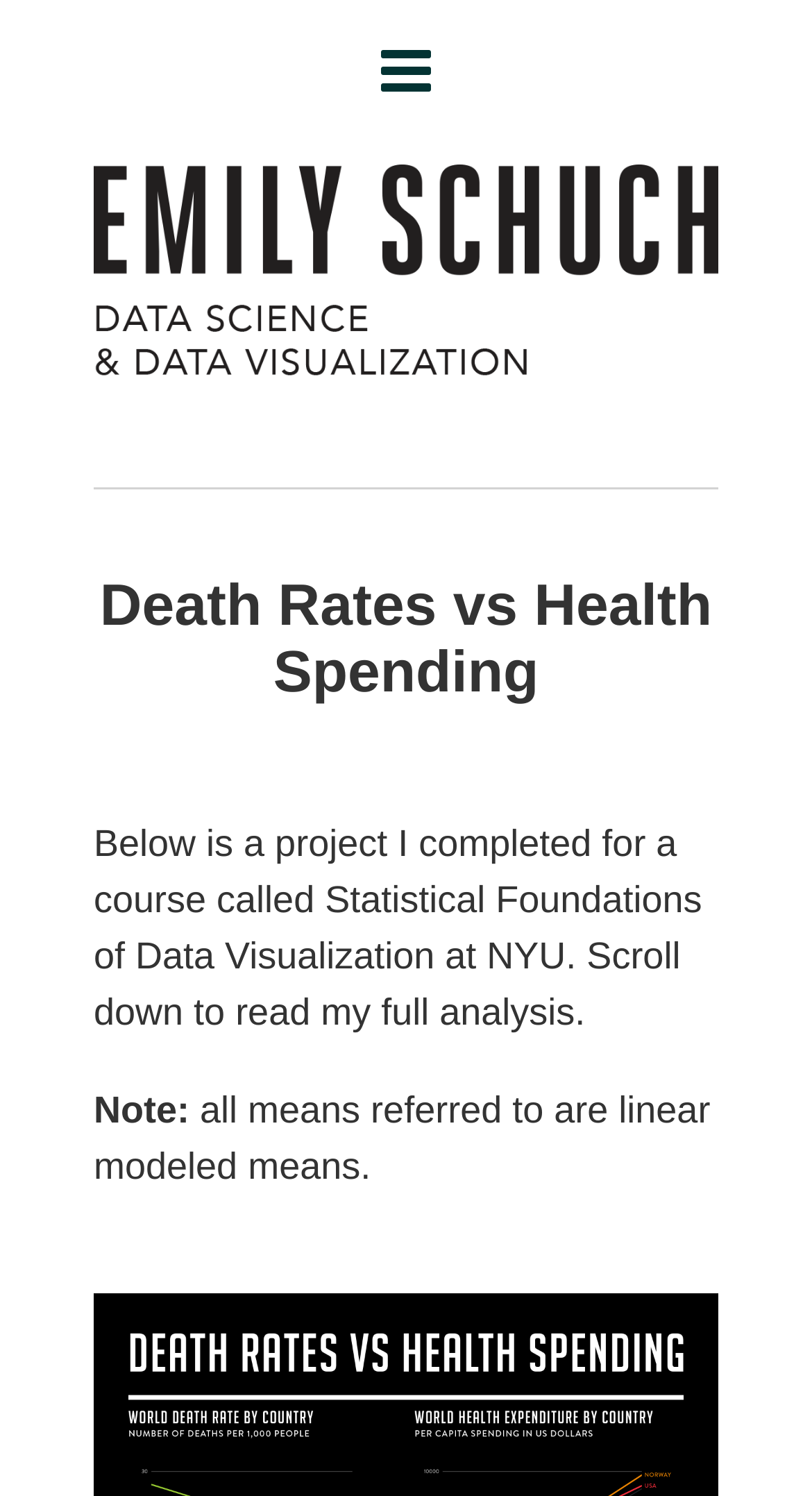Generate an in-depth caption that captures all aspects of the webpage.

The webpage is a personal project showcase, titled "Death Rates vs Health Spending" by EMILY SCHUCH. At the top-left corner, there is a small icon, represented by a Unicode character '\uf0c9'. Next to it, on the top-center, is a link with the author's name, "EMILY SCHUCH", accompanied by a small image of the author. 

Below the author's information, there is a main title, "Death Rates vs Health Spending", which spans across the top section of the page. 

The main content of the page starts with a brief introduction, stating that the project was completed for a course called Statistical Foundations of Data Visualization at NYU, and inviting the reader to scroll down to read the full analysis. 

Following the introduction, there is a note that provides additional context, mentioning that all means referred to are linear modeled means. The note is separated from the introduction by a small gap.